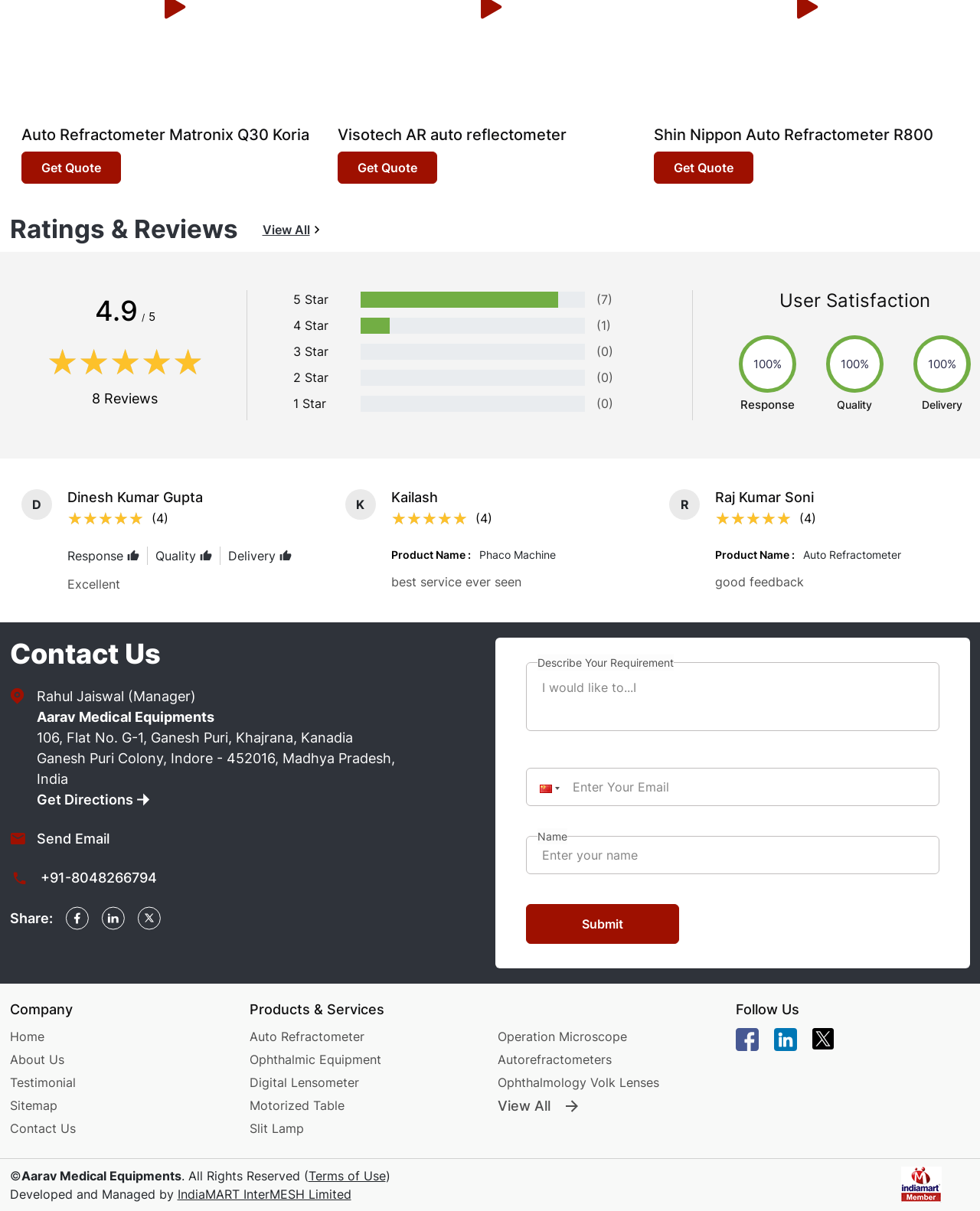Given the webpage screenshot and the description, determine the bounding box coordinates (top-left x, top-left y, bottom-right x, bottom-right y) that define the location of the UI element matching this description: View All

[0.268, 0.182, 0.326, 0.197]